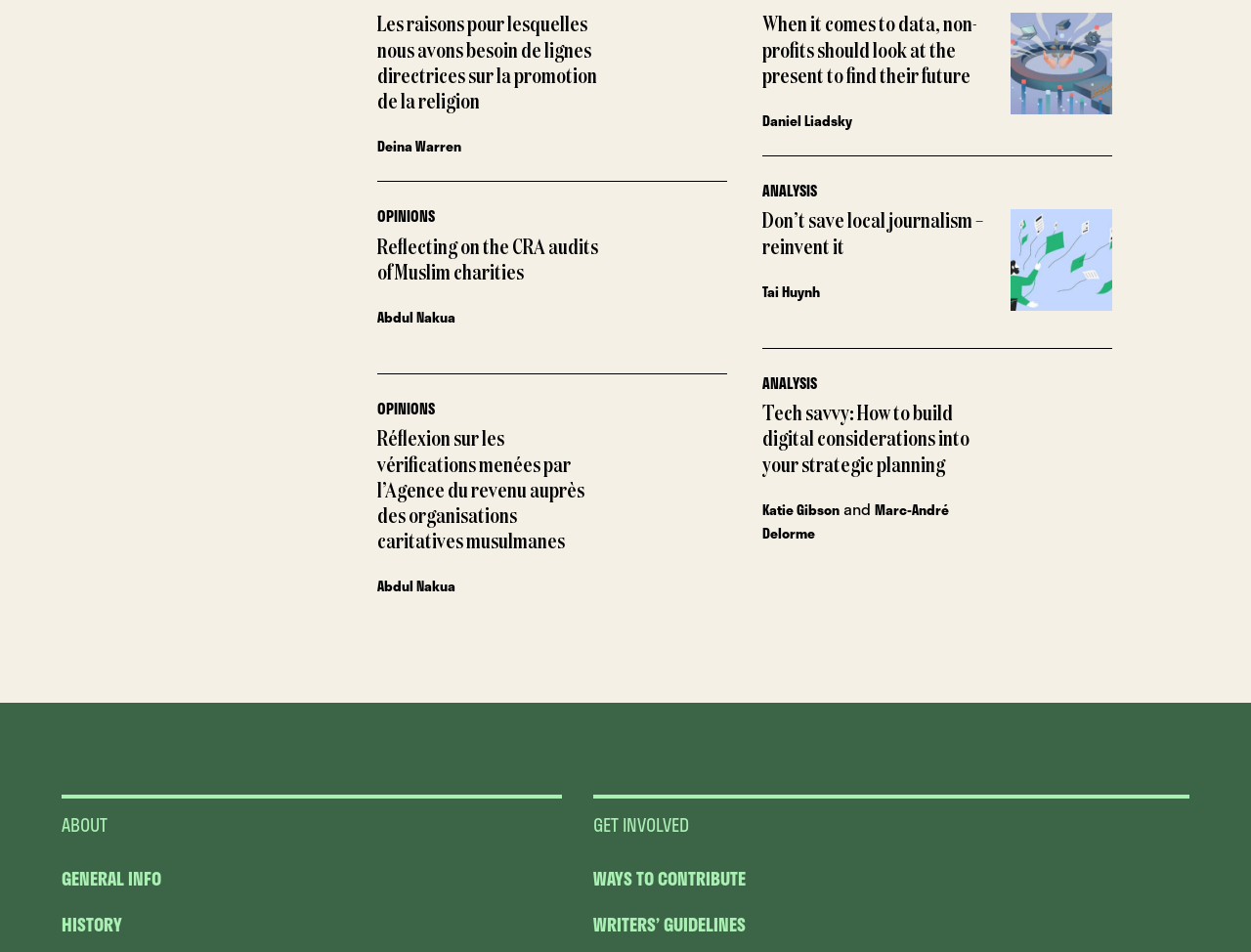For the element described, predict the bounding box coordinates as (top-left x, top-left y, bottom-right x, bottom-right y). All values should be between 0 and 1. Element description: Opinions

[0.301, 0.215, 0.347, 0.239]